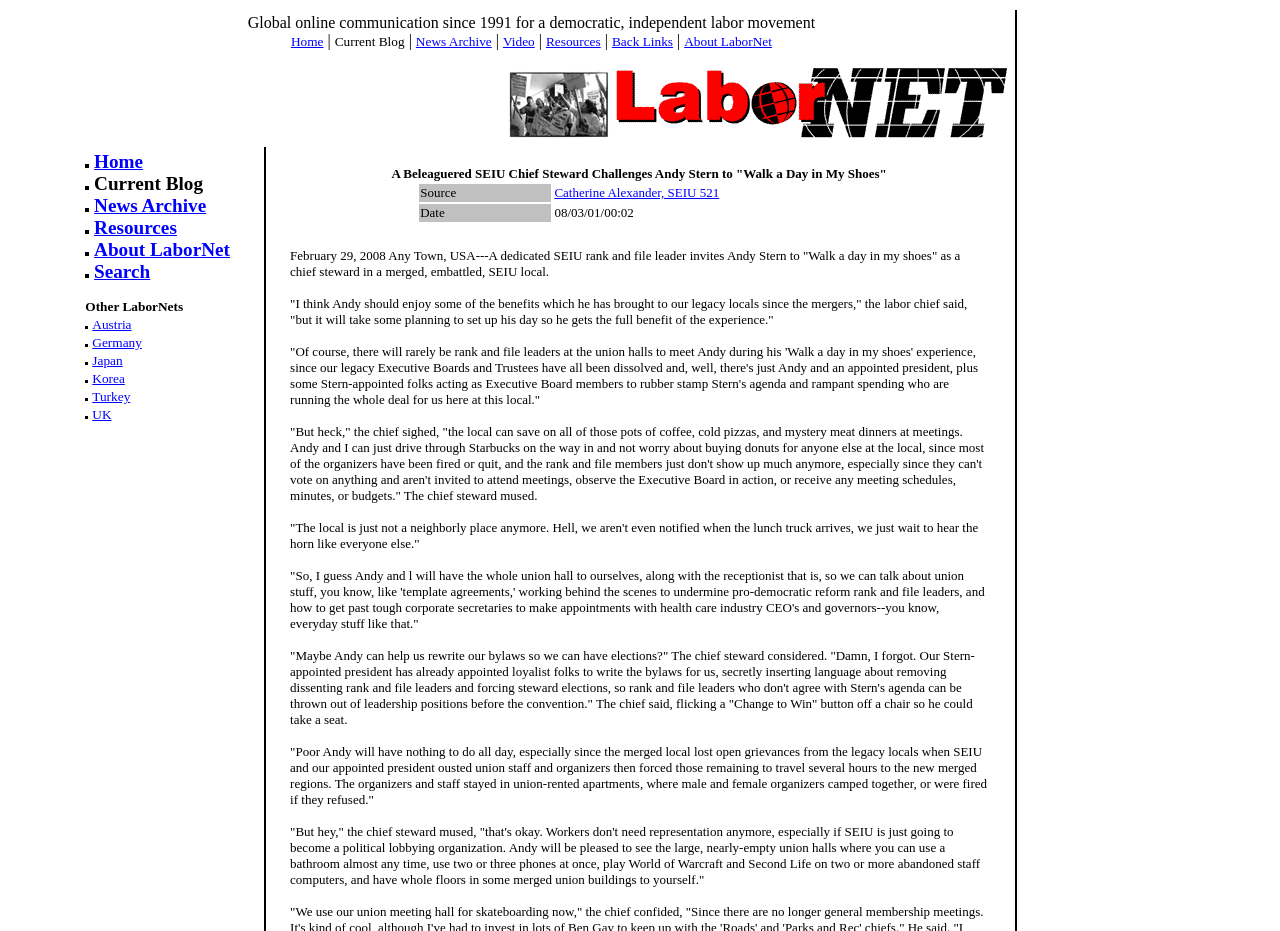Show me the bounding box coordinates of the clickable region to achieve the task as per the instruction: "Explore resources for labor movement".

[0.427, 0.034, 0.469, 0.053]